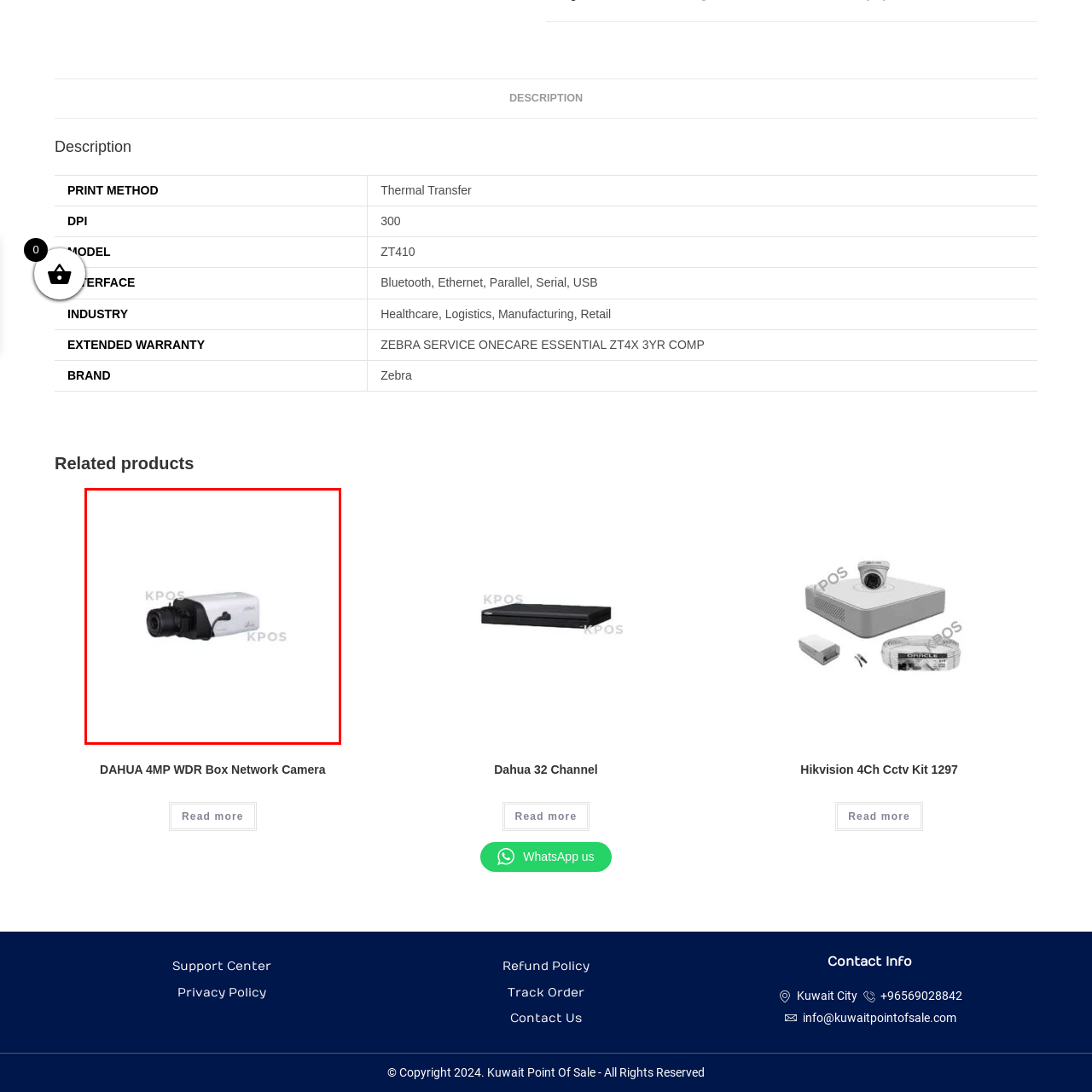What feature enhances the camera's performance in challenging lighting conditions?
Look at the image section surrounded by the red bounding box and provide a concise answer in one word or phrase.

WDR